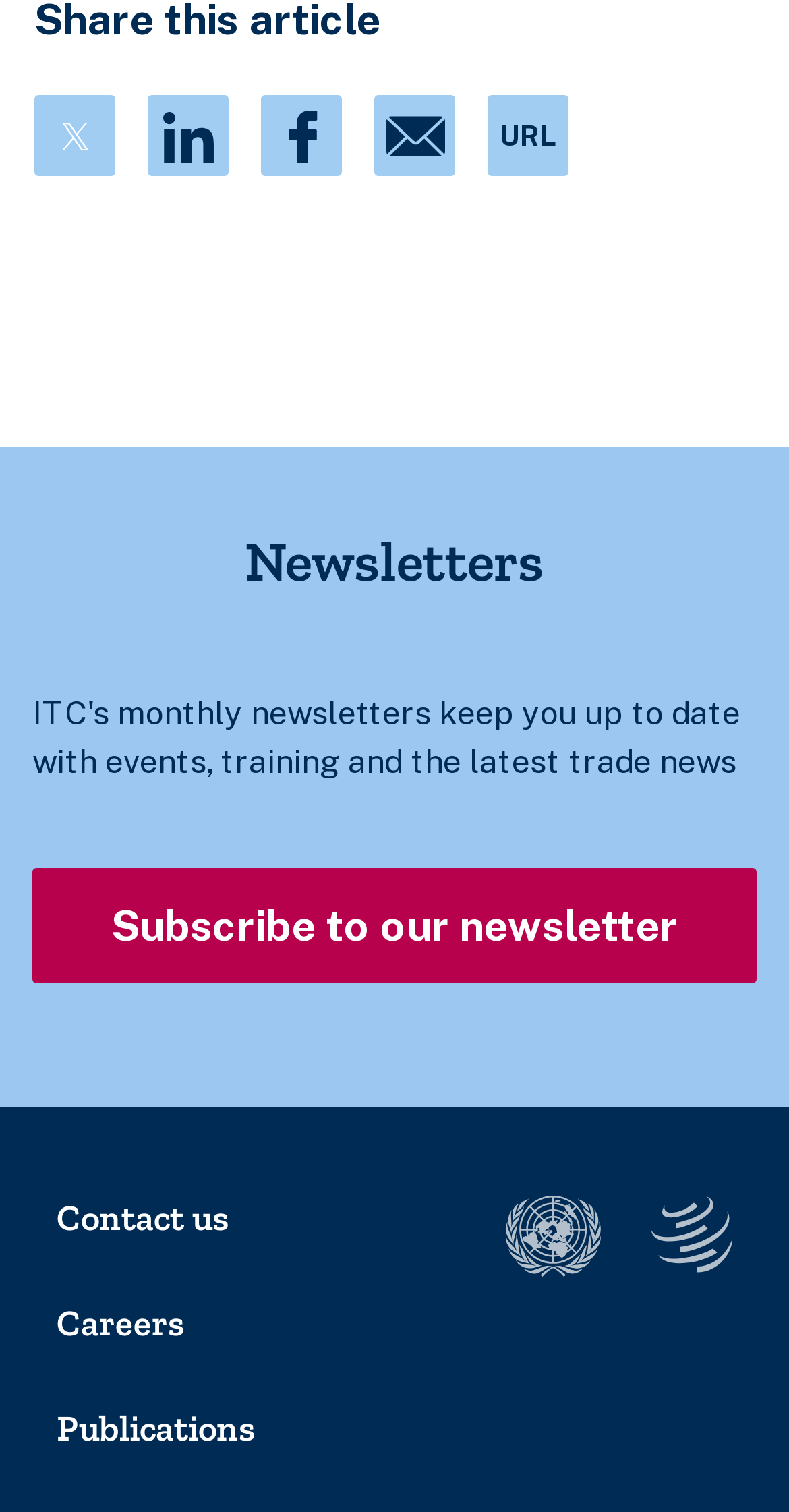Provide the bounding box coordinates of the HTML element this sentence describes: "Finance". The bounding box coordinates consist of four float numbers between 0 and 1, i.e., [left, top, right, bottom].

None